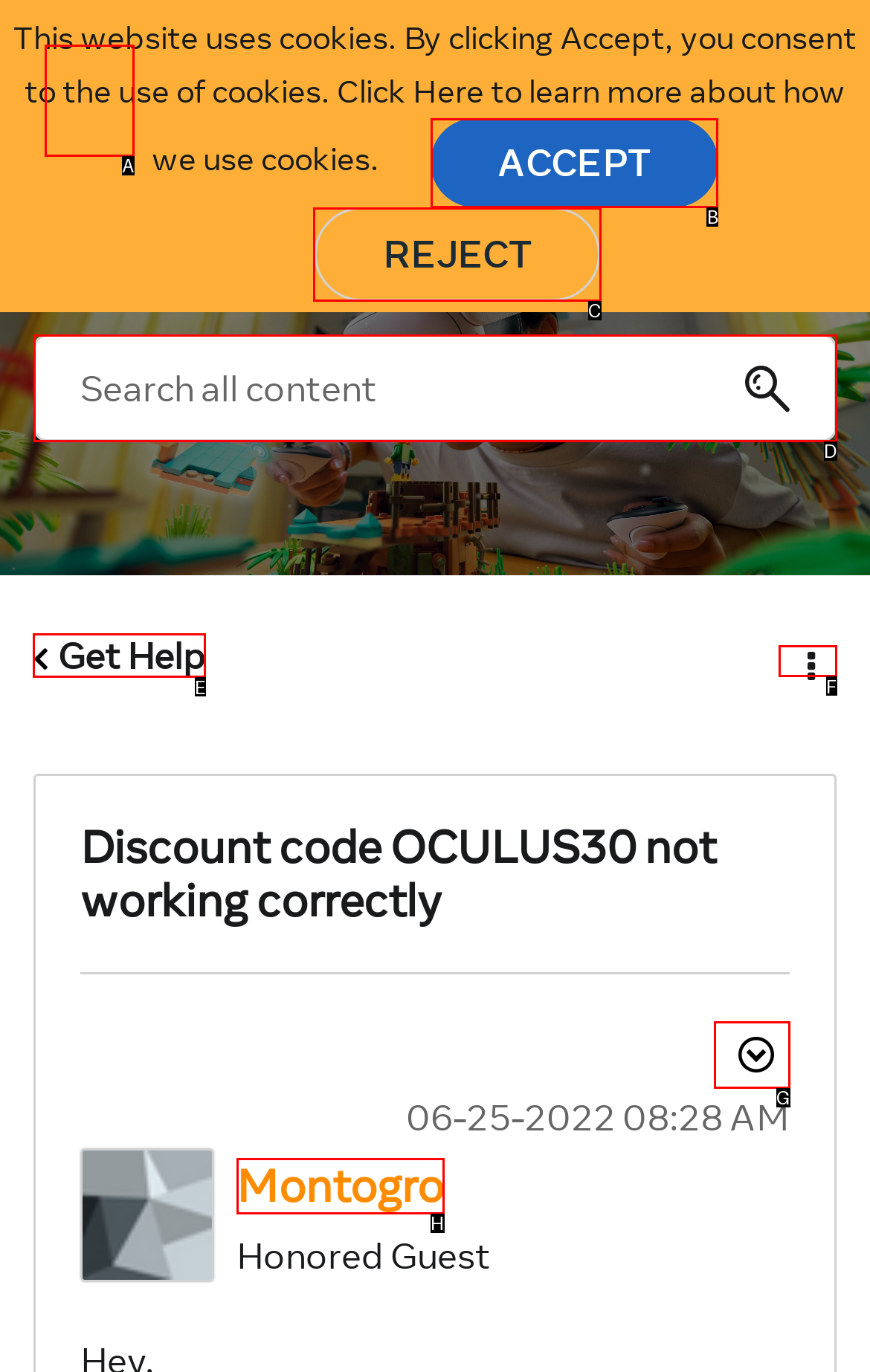Identify the letter of the option that should be selected to accomplish the following task: Get help. Provide the letter directly.

E